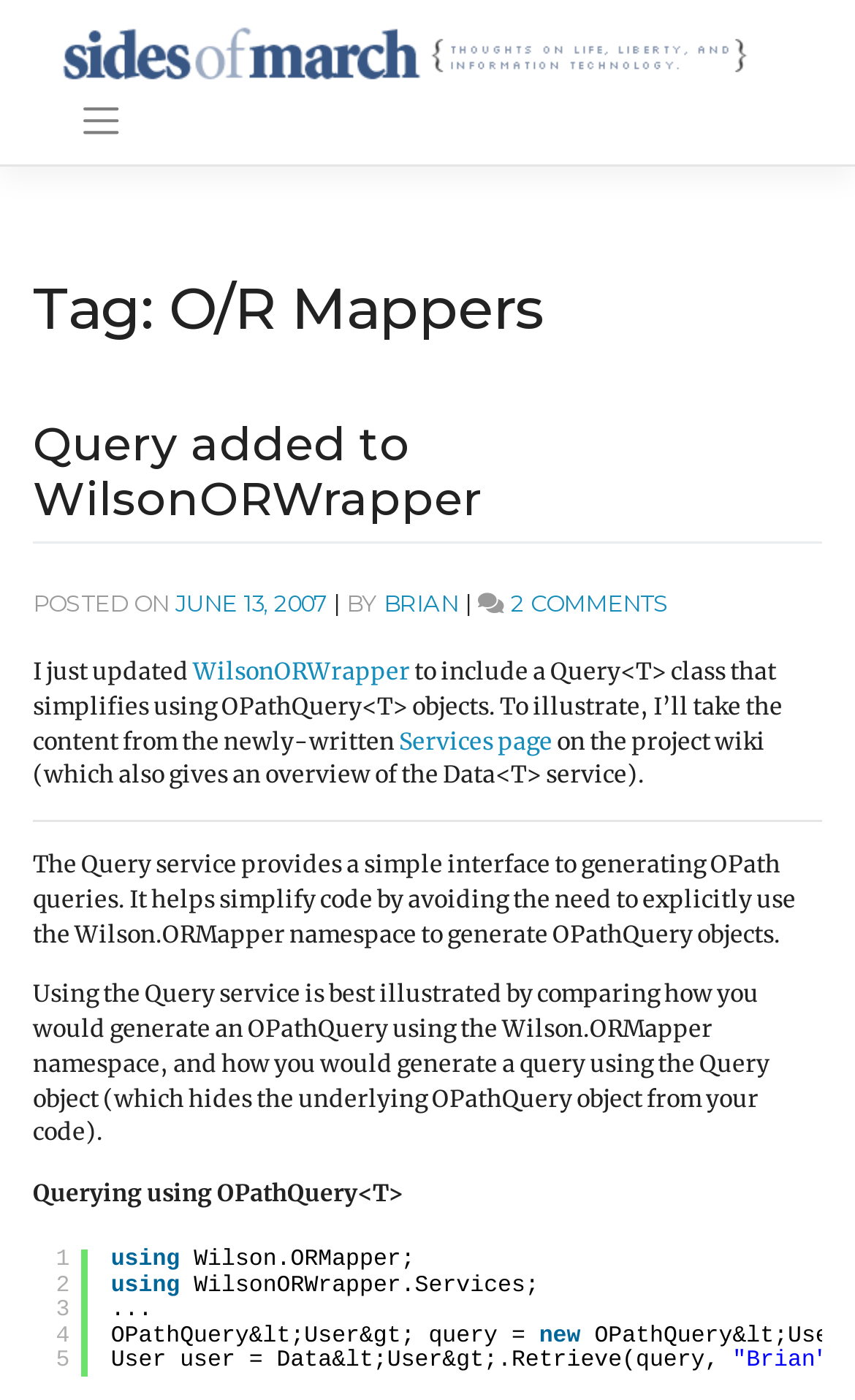Provide a one-word or short-phrase response to the question:
What is the name of the project wiki page mentioned in the blog post?

Services page